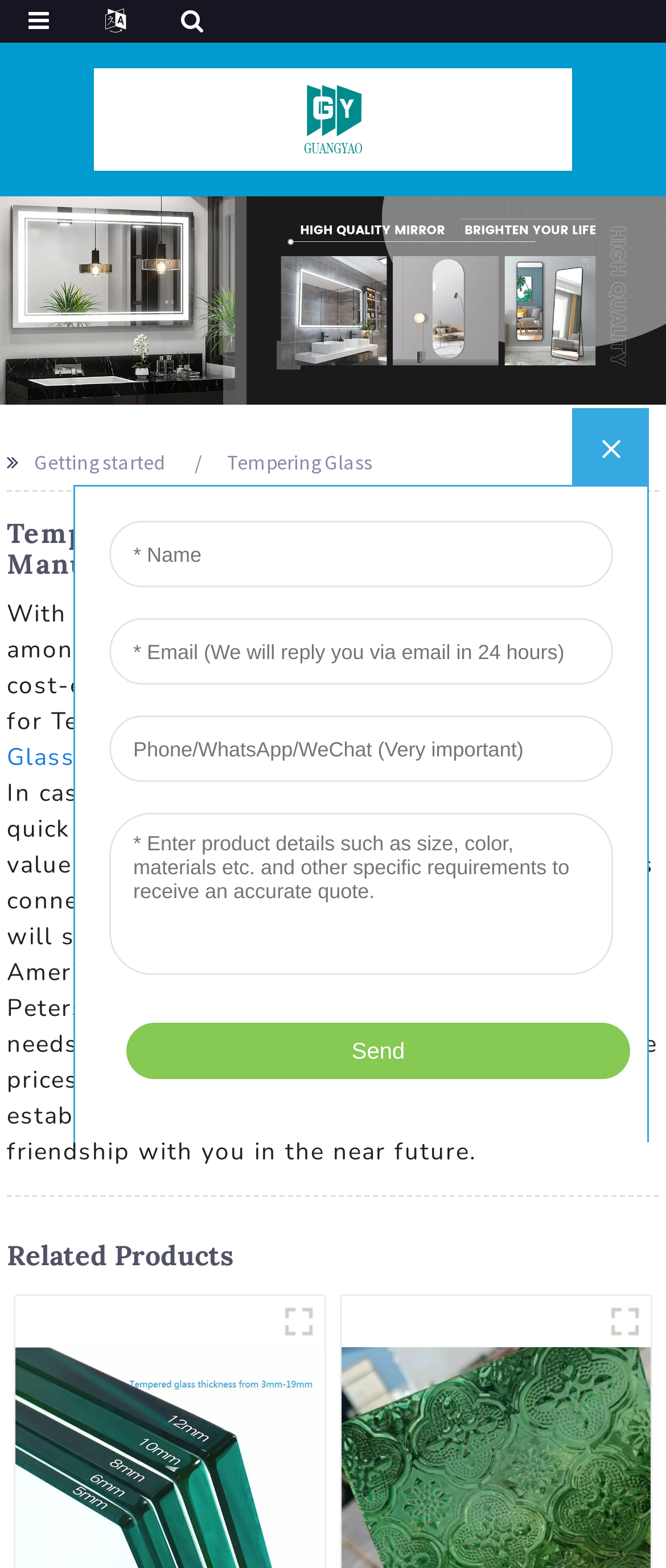What is the purpose of the iframe on the webpage?
Based on the image, answer the question with a single word or brief phrase.

Unknown